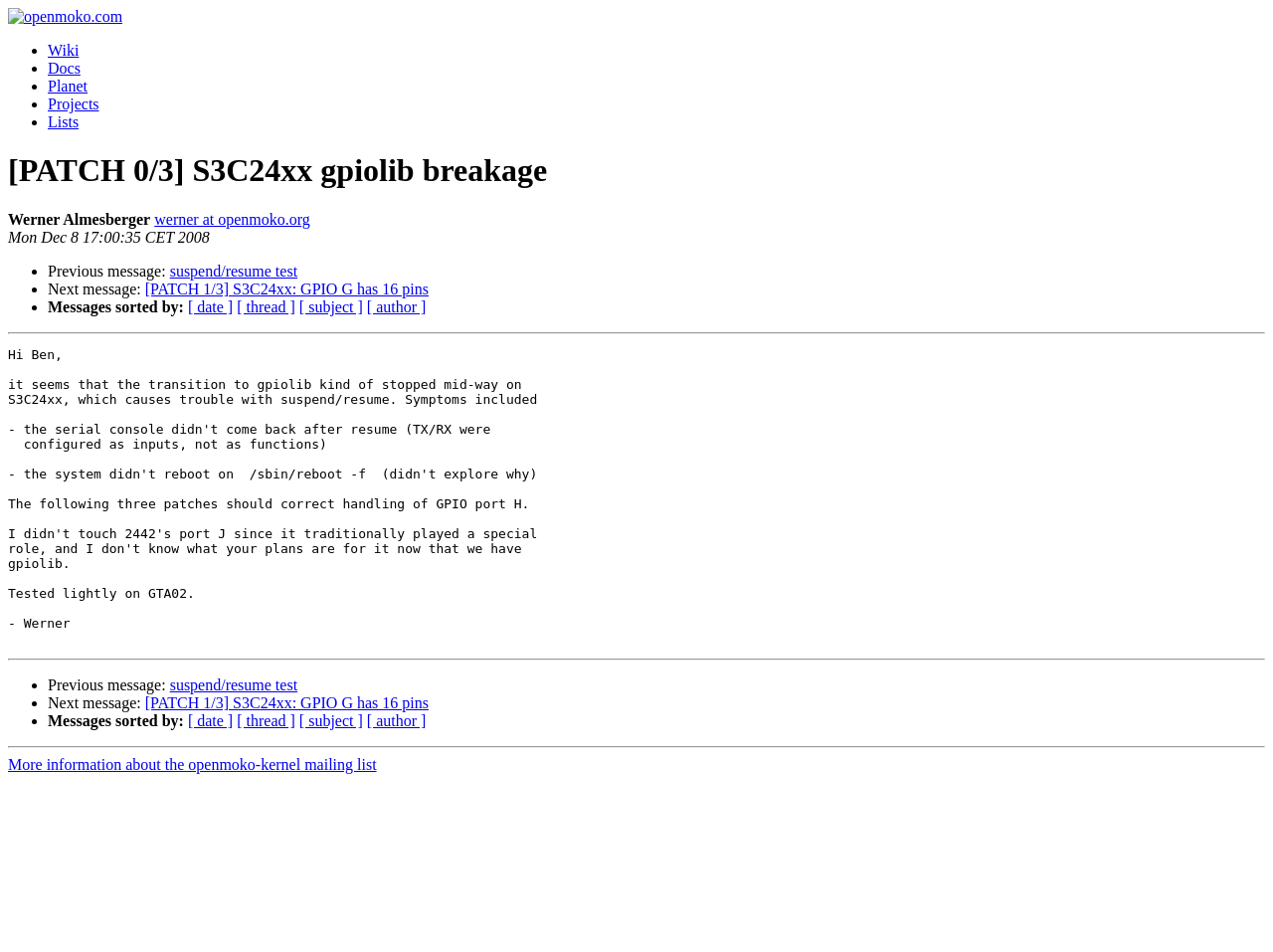Find and indicate the bounding box coordinates of the region you should select to follow the given instruction: "get more information about the openmoko-kernel mailing list".

[0.006, 0.794, 0.296, 0.812]